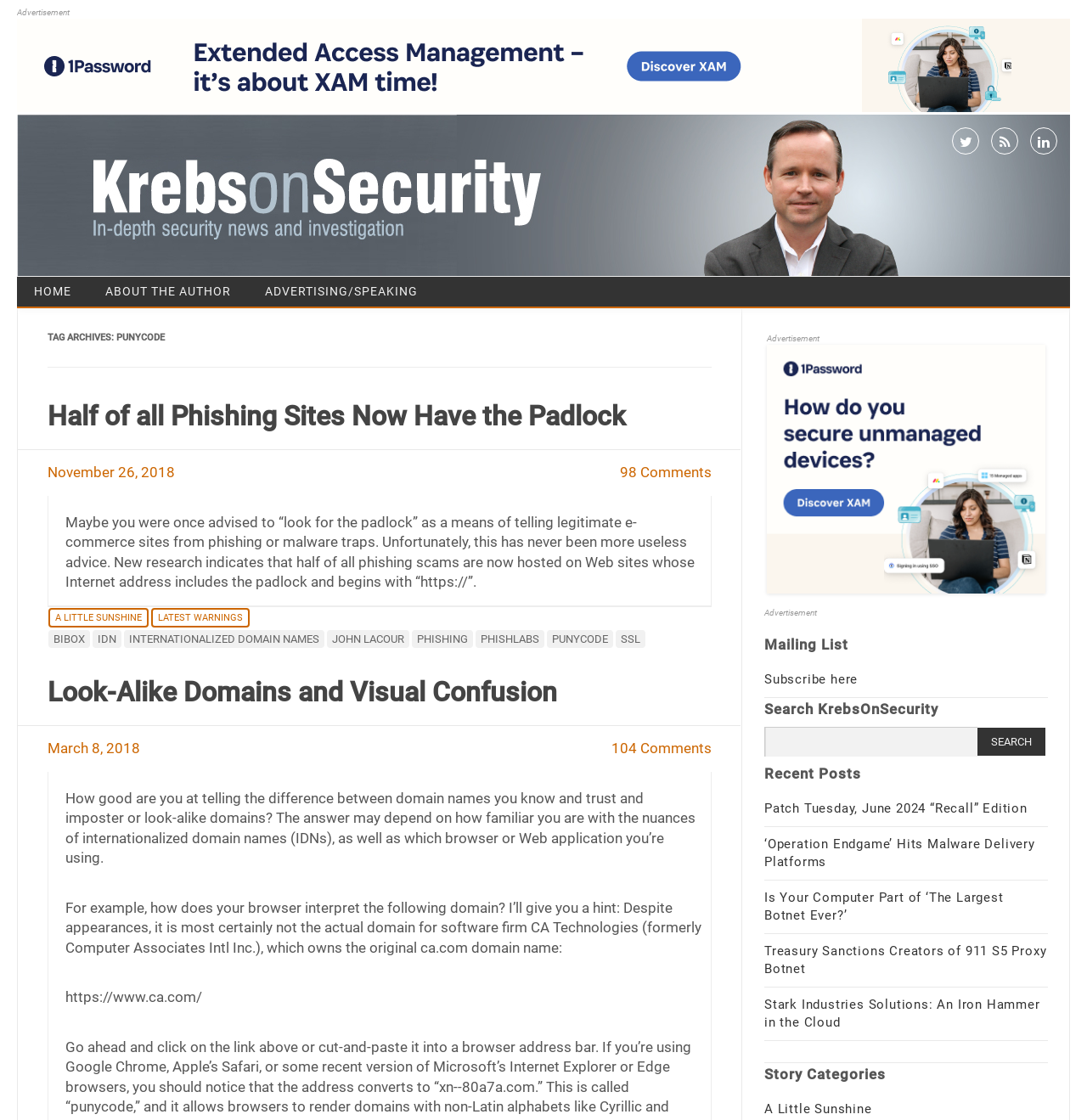Please find the bounding box coordinates of the clickable region needed to complete the following instruction: "View the 'A Little Sunshine' category". The bounding box coordinates must consist of four float numbers between 0 and 1, i.e., [left, top, right, bottom].

[0.703, 0.983, 0.802, 0.997]